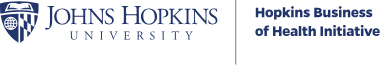Provide a comprehensive description of the image.

The image features the logo of the Johns Hopkins University alongside the branding of the Hopkins Business of Health Initiative. The logo displays a stylized shield emblem representing the university, accompanied by the name "Johns Hopkins University" in bold, blue lettering. Adjacent to the logo is the text "Hopkins Business of Health Initiative," which is presented in a clean, modern font, emphasizing the university's commitment to addressing health-related business challenges. This branding highlights the initiative's focus on integrating health and business practices to improve healthcare systems.